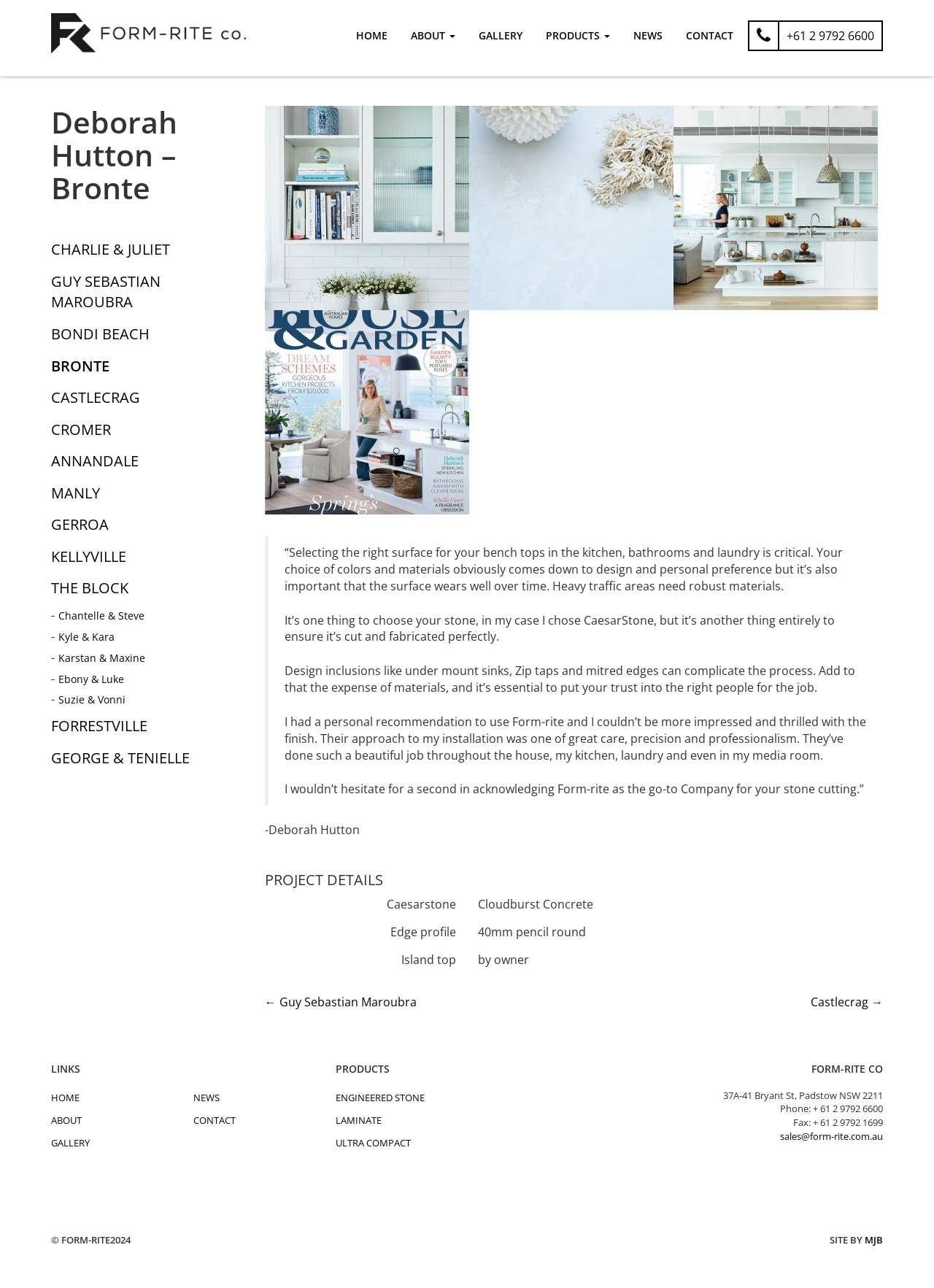Please identify the bounding box coordinates of the element on the webpage that should be clicked to follow this instruction: "View the GALLERY". The bounding box coordinates should be given as four float numbers between 0 and 1, formatted as [left, top, right, bottom].

[0.5, 0.016, 0.572, 0.04]